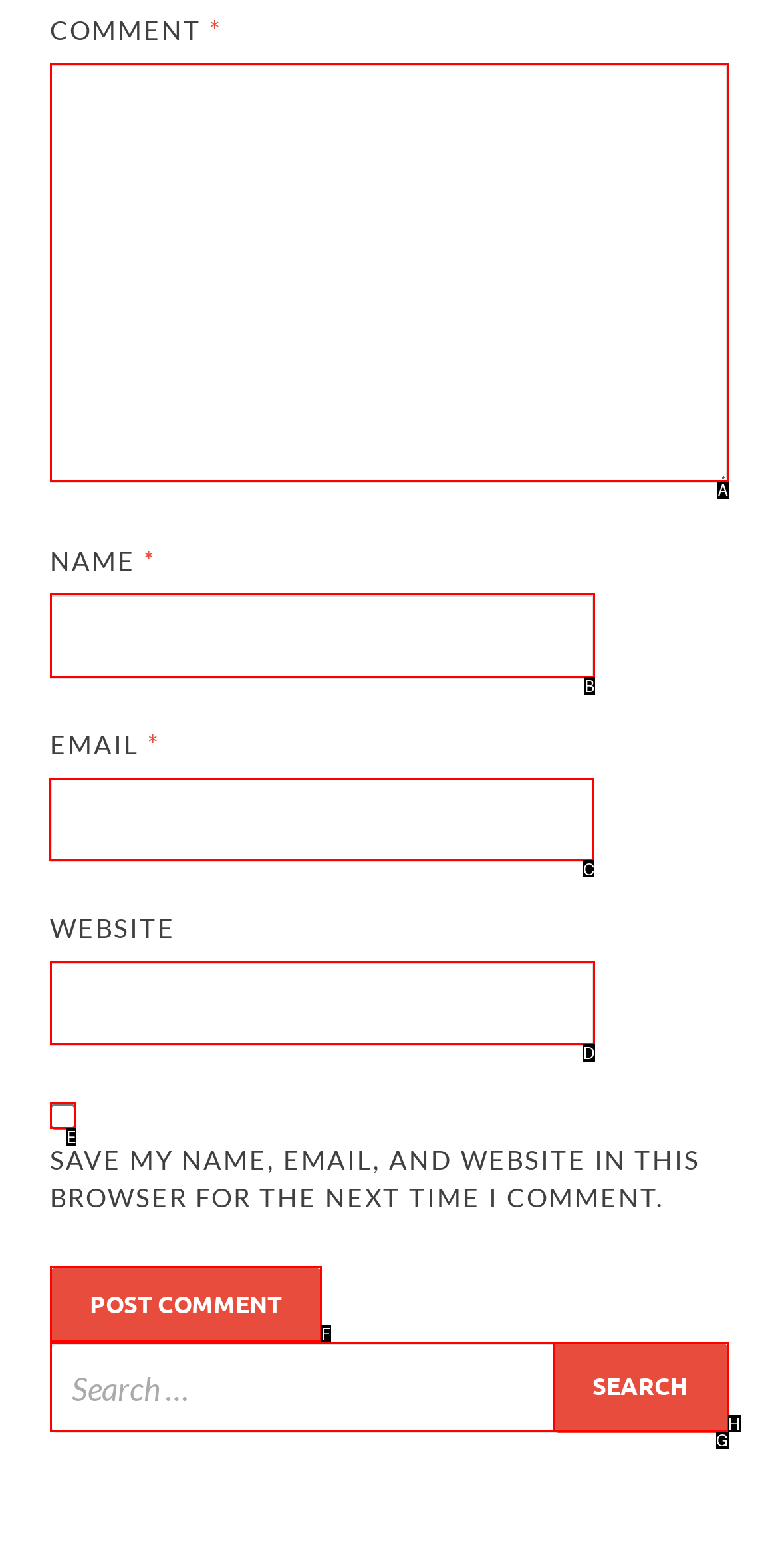Which letter corresponds to the correct option to complete the task: View about page?
Answer with the letter of the chosen UI element.

None